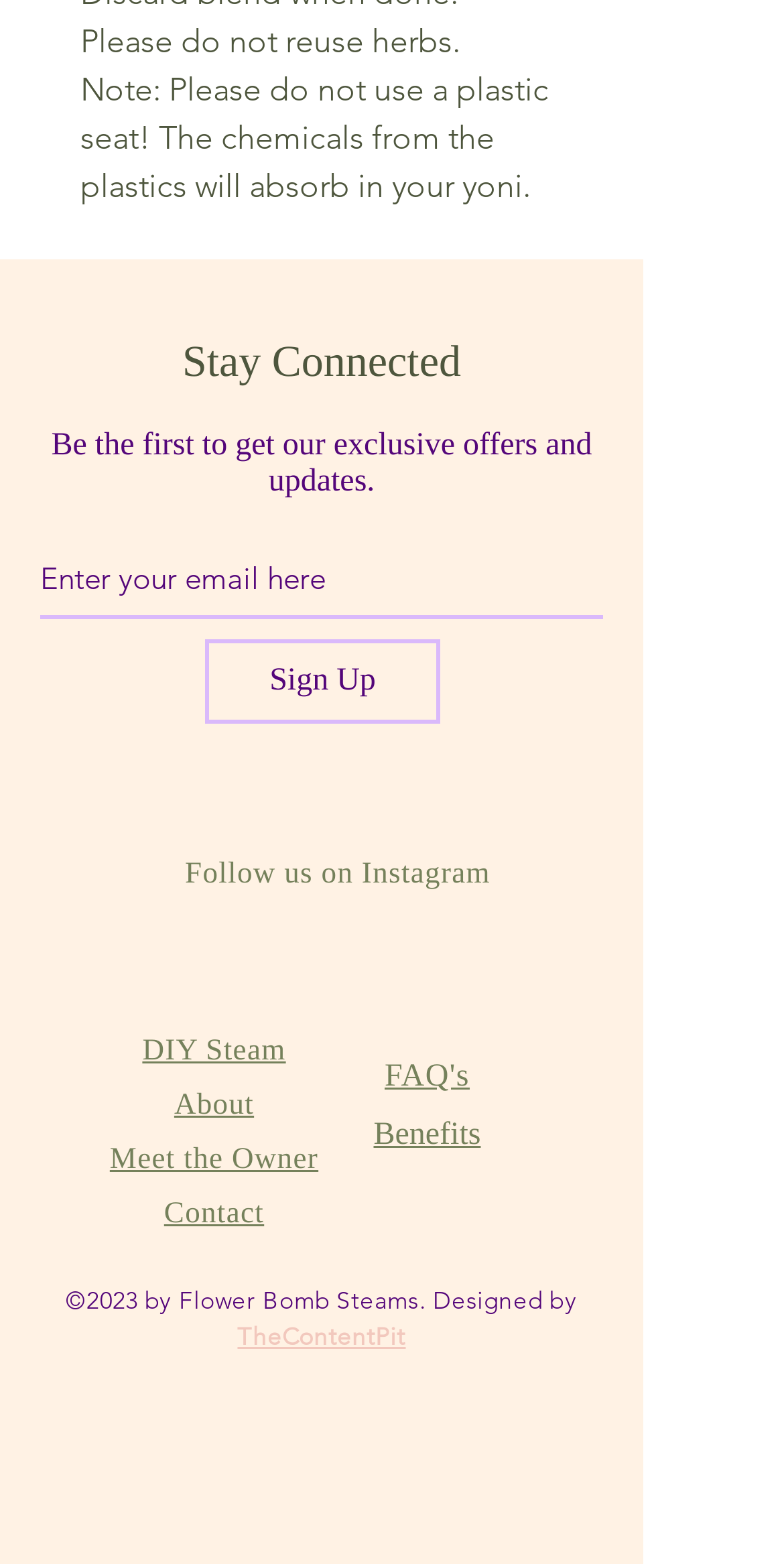How many social media platforms are listed?
Using the image as a reference, answer the question with a short word or phrase.

One